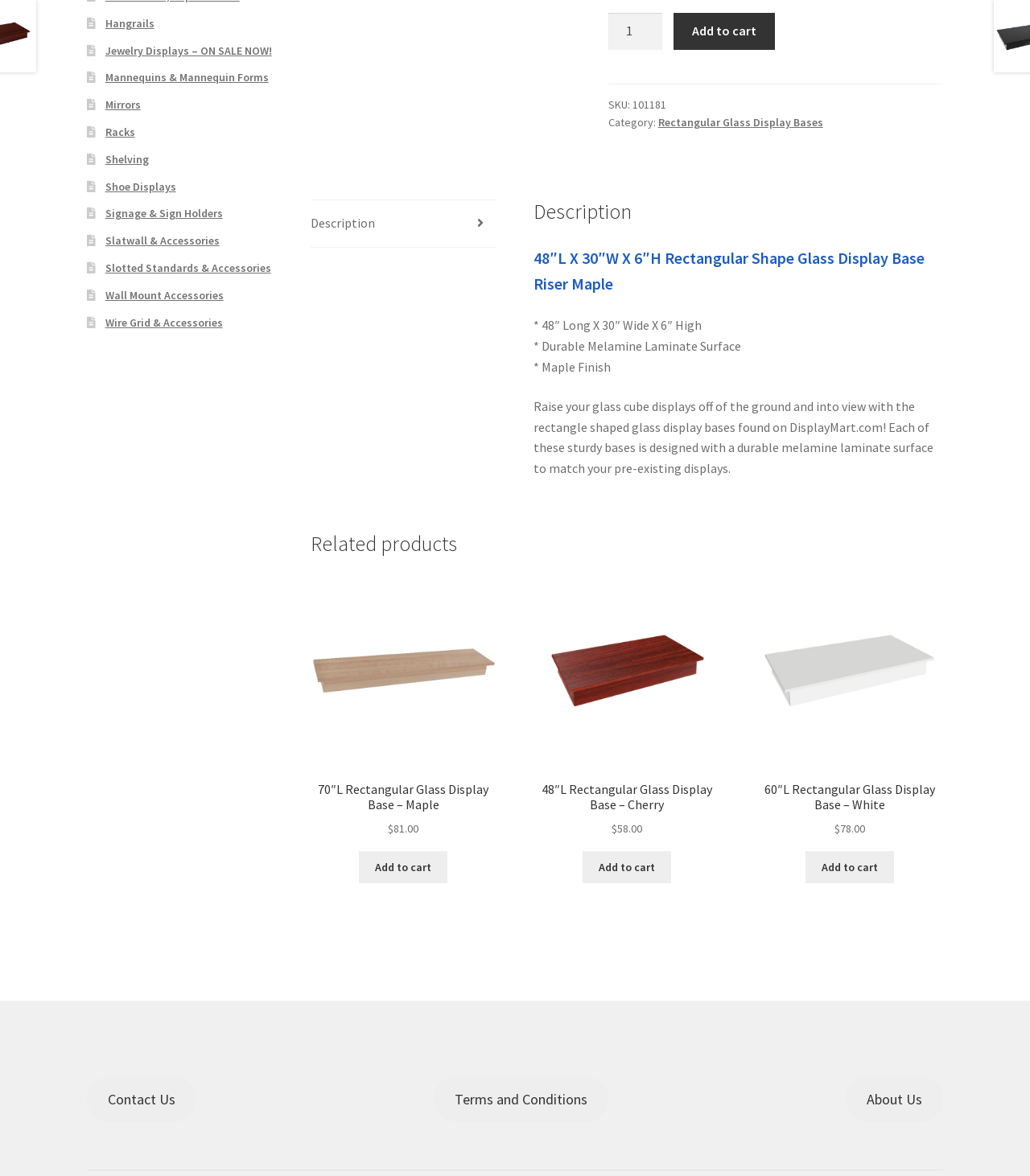Given the element description "Mirrors", identify the bounding box of the corresponding UI element.

[0.102, 0.083, 0.136, 0.095]